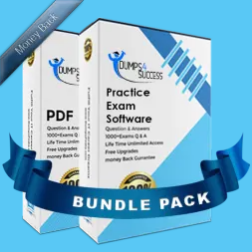Is there a money-back guarantee?
Answer the question with a single word or phrase by looking at the picture.

Yes